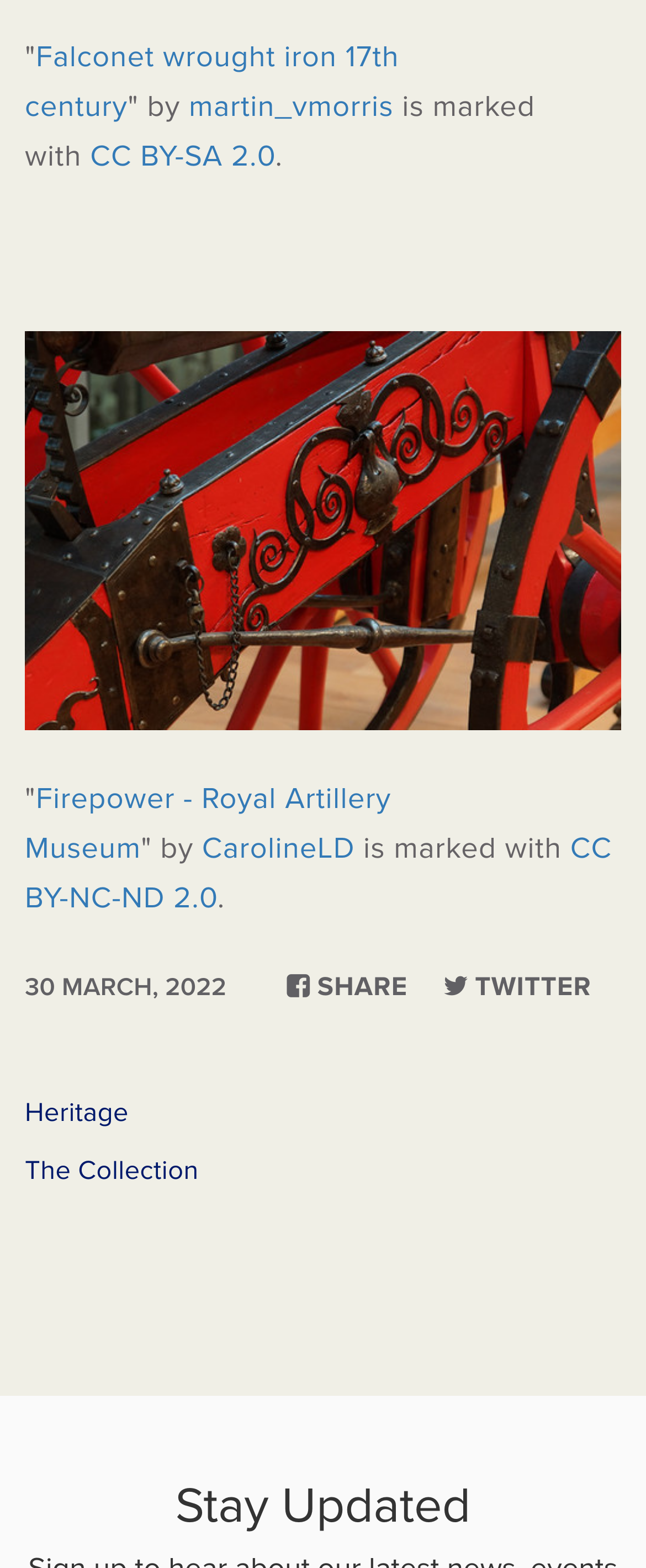Locate the bounding box coordinates of the clickable part needed for the task: "Check the license of the image".

[0.139, 0.089, 0.426, 0.112]